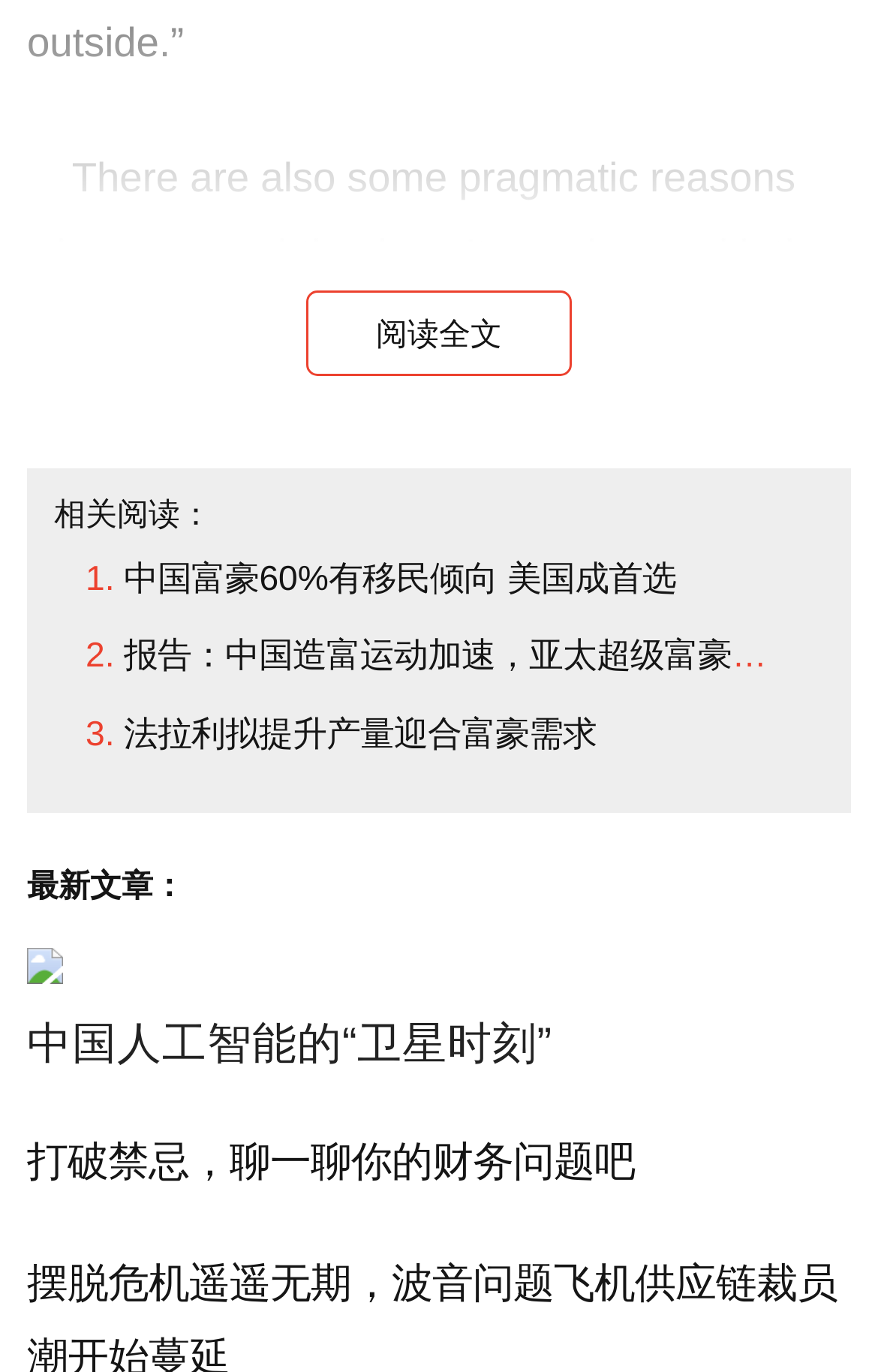What is the topic of the article?
Look at the image and respond with a single word or a short phrase.

Superyachting